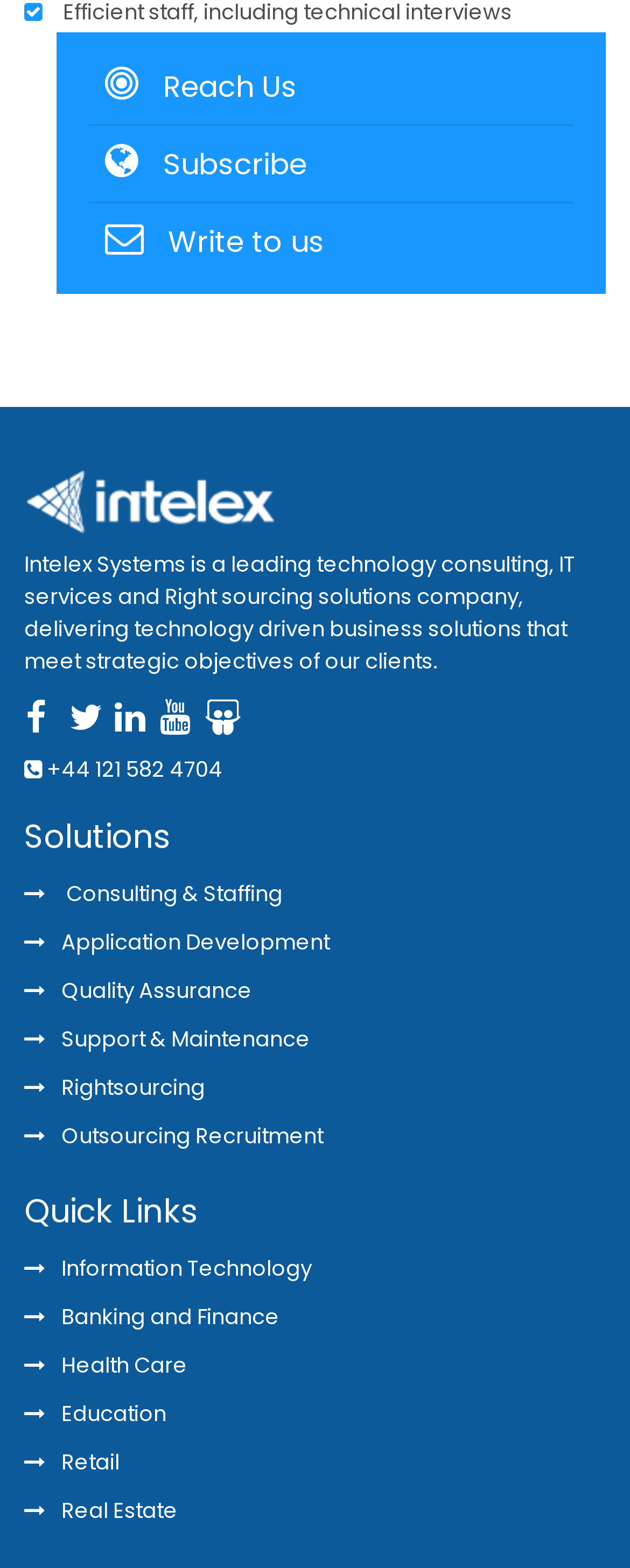Please identify the bounding box coordinates of the element on the webpage that should be clicked to follow this instruction: "Learn about Rightsourcing". The bounding box coordinates should be given as four float numbers between 0 and 1, formatted as [left, top, right, bottom].

[0.038, 0.683, 0.326, 0.703]